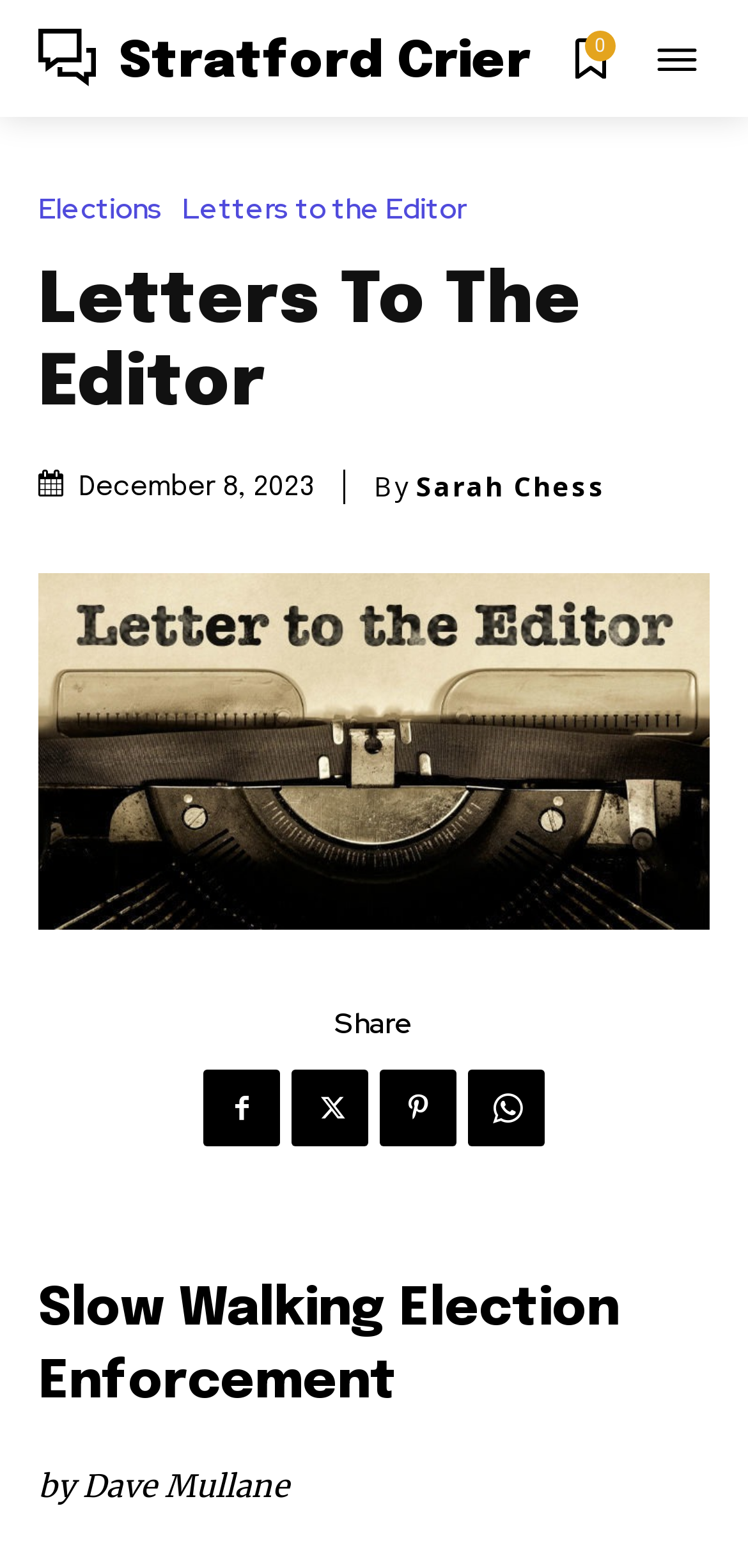How many links are available in the top navigation menu?
Ensure your answer is thorough and detailed.

The top navigation menu has nine links, including 'People', 'Education', 'Environment', 'Opinion', 'Editorial', 'Op-Ed', 'Letters to the Editor', 'About', and 'Crier Board'.